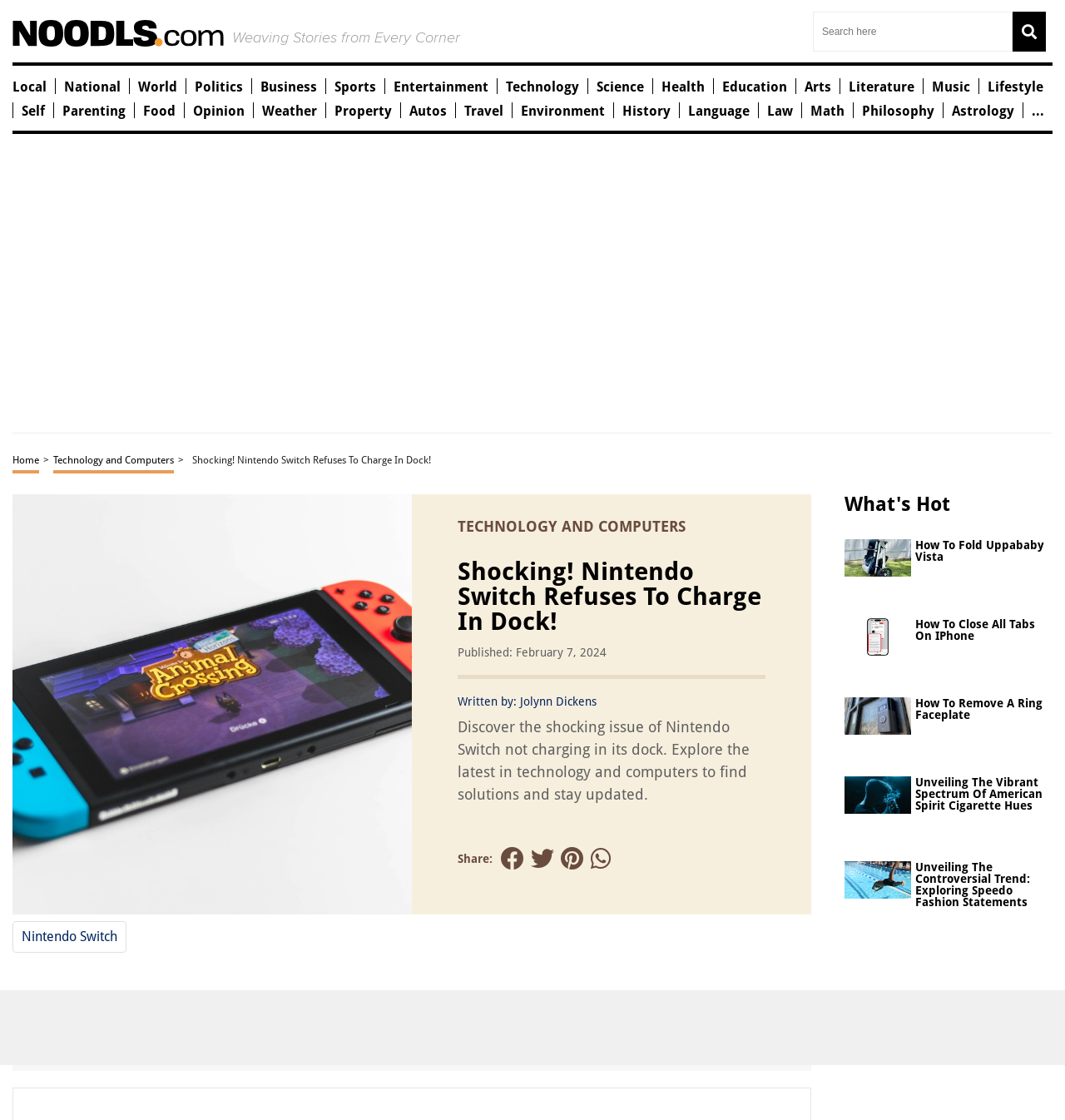Given the description "UrbView", determine the bounding box of the corresponding UI element.

None